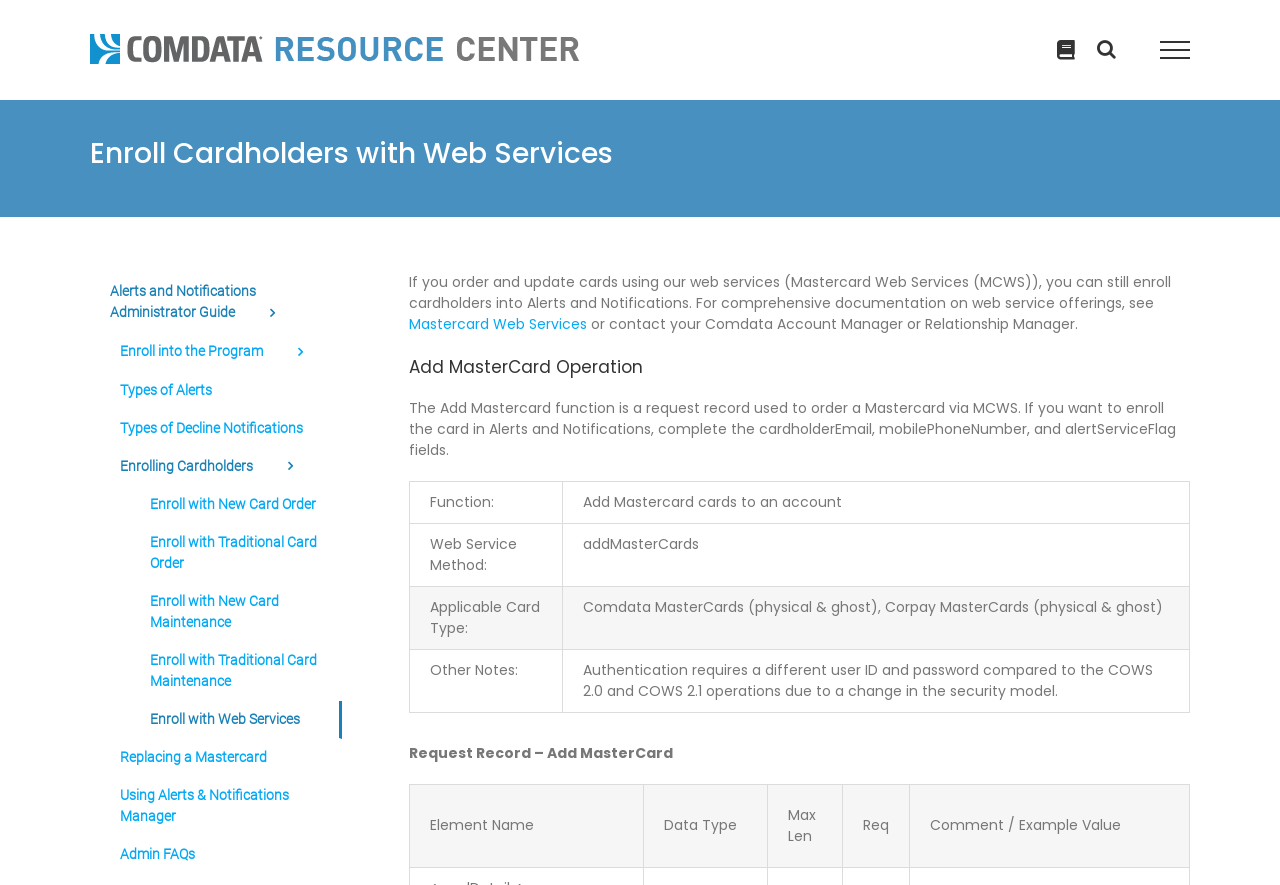Summarize the webpage in an elaborate manner.

The webpage is focused on enrolling cardholders in alerts and notifications using web services. At the top left corner, there is a Comdata Resource Center logo, which is a link. Next to it, there are three hidden links for toggling search and menu.

Below the logo, there is a page title bar that spans the entire width of the page. Within this bar, there is a heading that reads "Enroll Cardholders with Web Services". Below this heading, there is a paragraph of text that explains how to enroll cardholders into alerts and notifications using Mastercard Web Services (MCWS).

On the same level as the paragraph, there is a link to "Mastercard Web Services" and a sentence that suggests contacting a Comdata Account Manager or Relationship Manager for more information.

Further down, there is a heading that reads "Add MasterCard Operation", followed by a paragraph that explains the Add Mastercard function, which is a request record used to order a Mastercard via MCWS. This function allows enrolling the card in alerts and notifications by completing specific fields.

Below this paragraph, there is a table with four rows, each containing information about the Add Mastercard function, including its purpose, web service method, applicable card type, and other notes.

To the right of the table, there is a static text that reads "Request Record – Add MasterCard", followed by another table with column headers for element name, data type, maximum length, requirement, and comment/example value.

On the left side of the page, there are several links related to alerts and notifications, including guides, enrollment processes, types of alerts and decline notifications, and FAQs. These links are arranged vertically, with the first link being "Alerts and Notifications Administrator Guide" and the last link being "Admin FAQs".